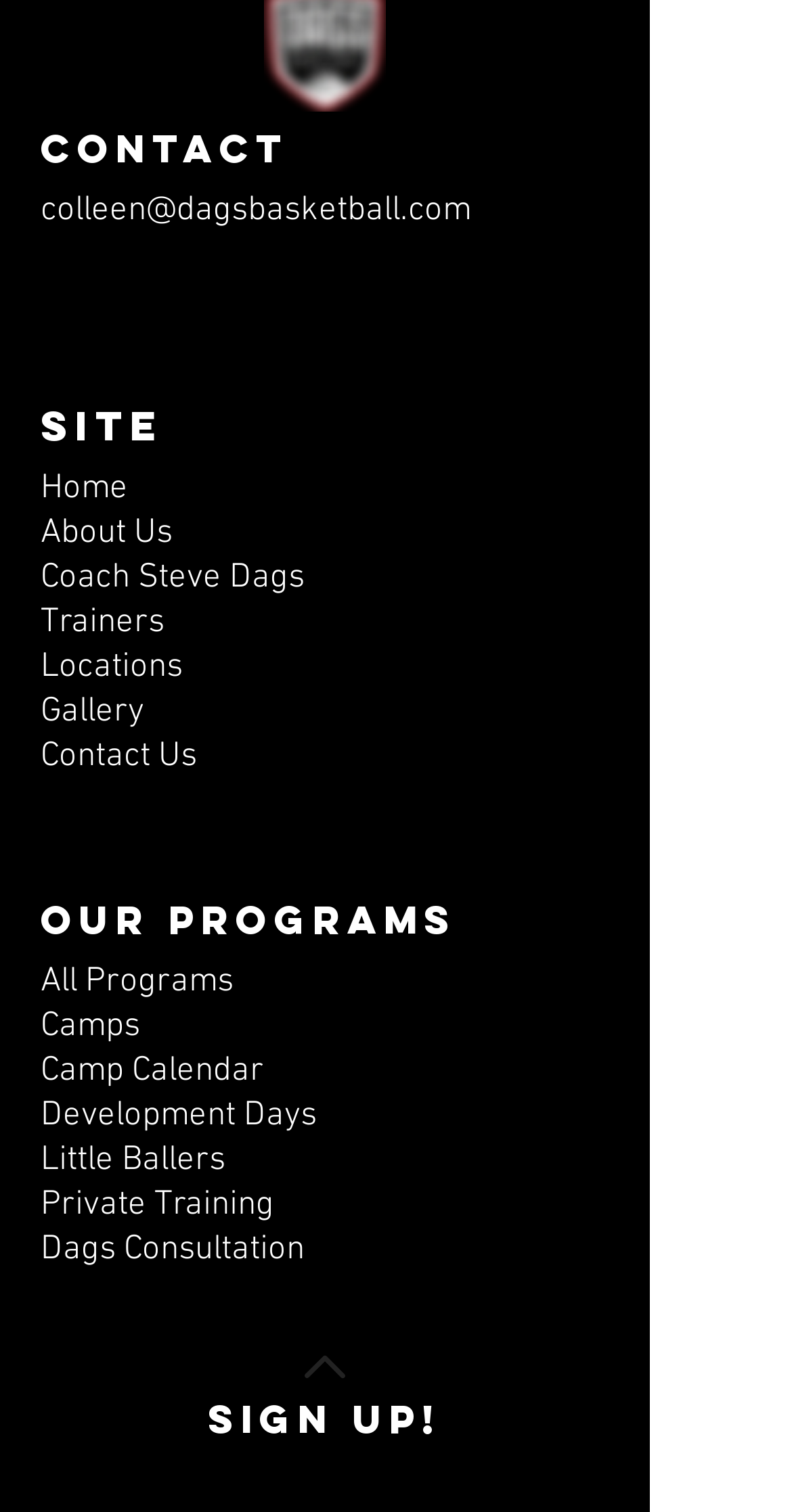What is the last program listed?
Look at the webpage screenshot and answer the question with a detailed explanation.

In the 'OUR PROGRAMS' section, there are several link elements listing different programs. The last program listed is 'Dags Consultation', which is a link element with the text 'Dags Consultation'.